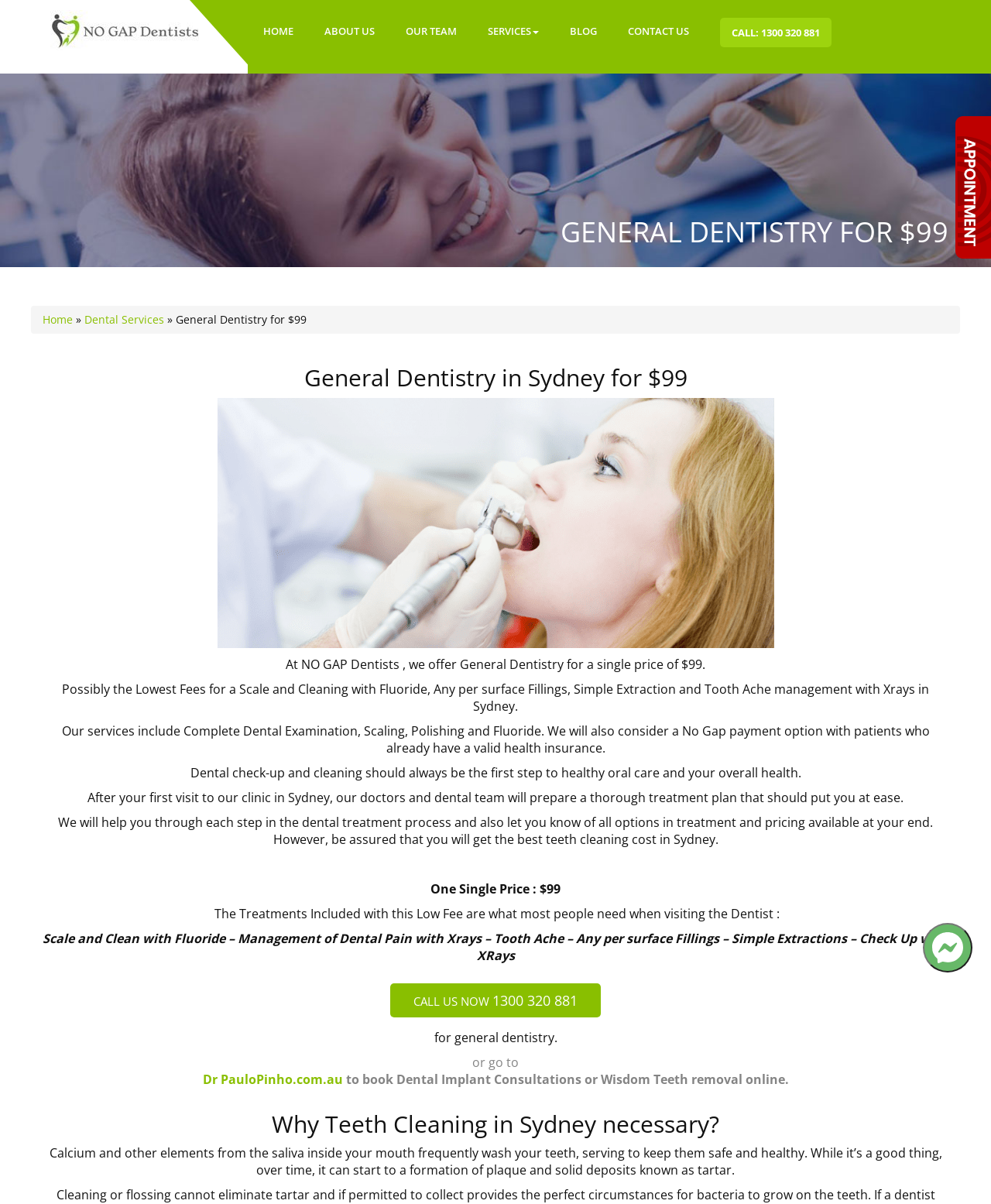Extract the bounding box coordinates for the UI element described as: "Services".

[0.477, 0.0, 0.559, 0.051]